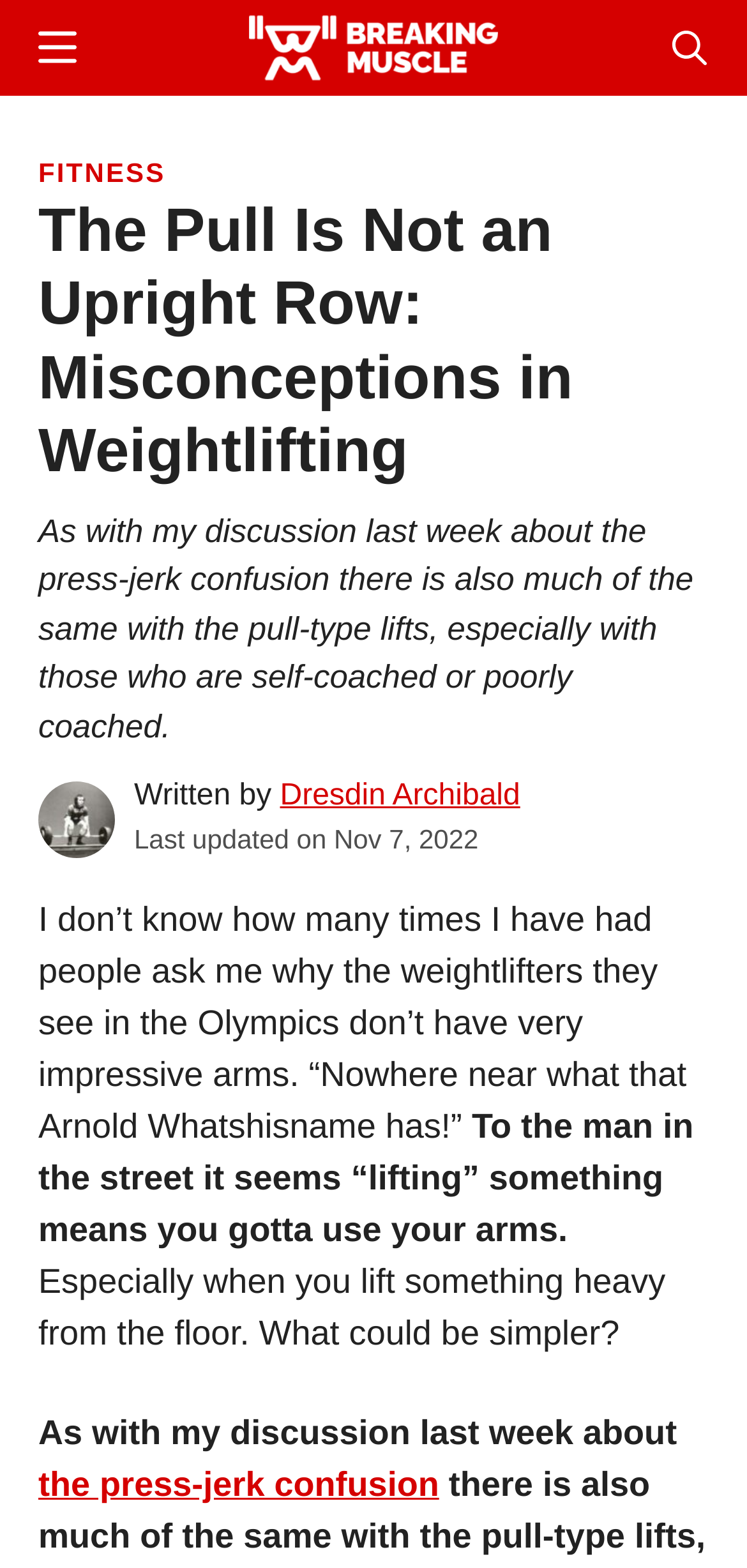Refer to the screenshot and give an in-depth answer to this question: What is the topic of the article?

The topic of the article can be inferred from the text 'The Pull Is Not an Upright Row: Misconceptions in Weightlifting' and the content of the article which discusses weightlifting.